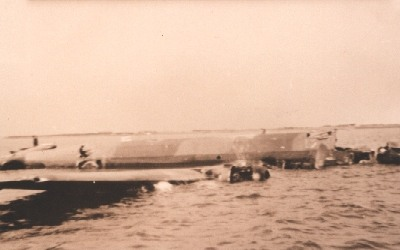What is the condition of the aircraft in the image?
Refer to the image and give a detailed response to the question.

The image shows the aircraft's damaged state as it sits in the water, with visible occupants working to free themselves from the wreckage, which suggests that the aircraft is damaged.